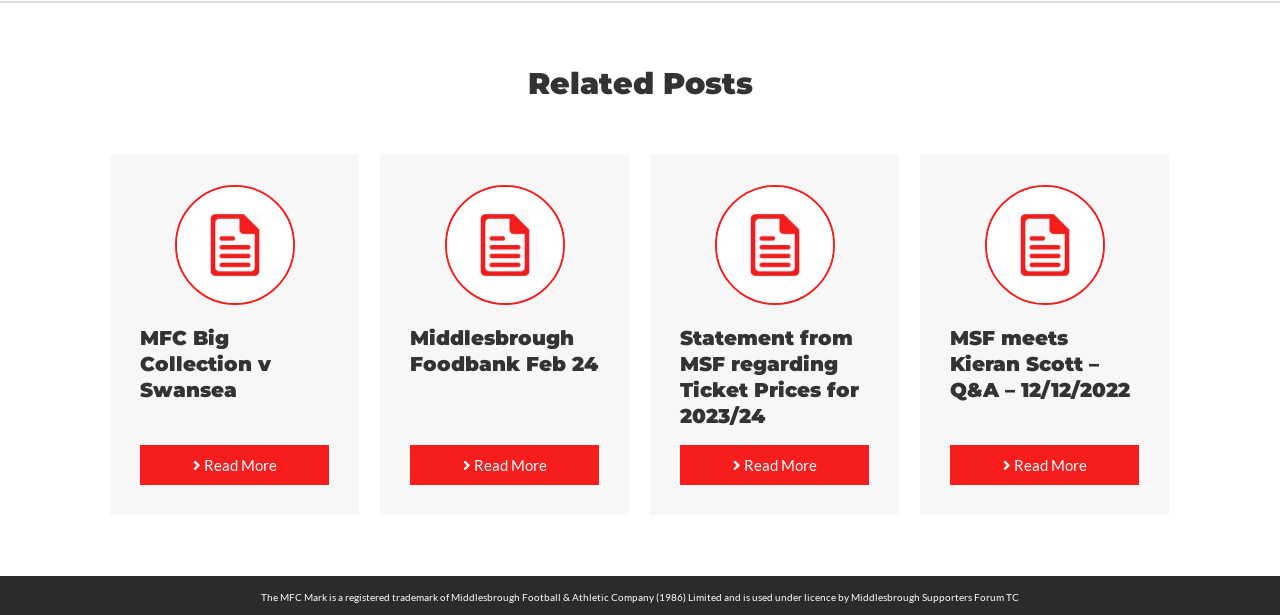Determine the bounding box coordinates of the element's region needed to click to follow the instruction: "Read more about MFC Big Collection v Swansea". Provide these coordinates as four float numbers between 0 and 1, formatted as [left, top, right, bottom].

[0.109, 0.529, 0.212, 0.653]